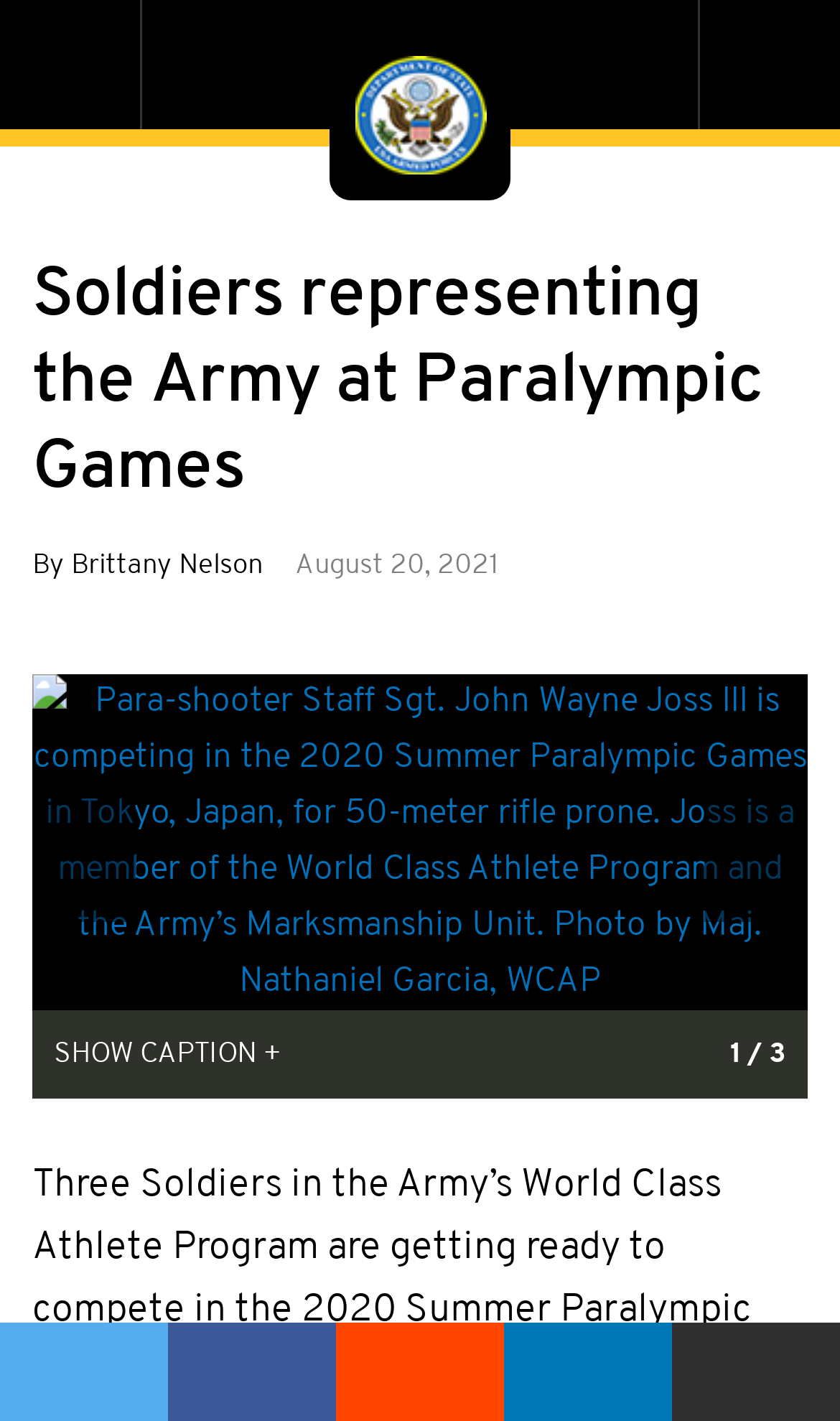Please identify the primary heading on the webpage and return its text.

Soldiers representing the Army at Paralympic Games